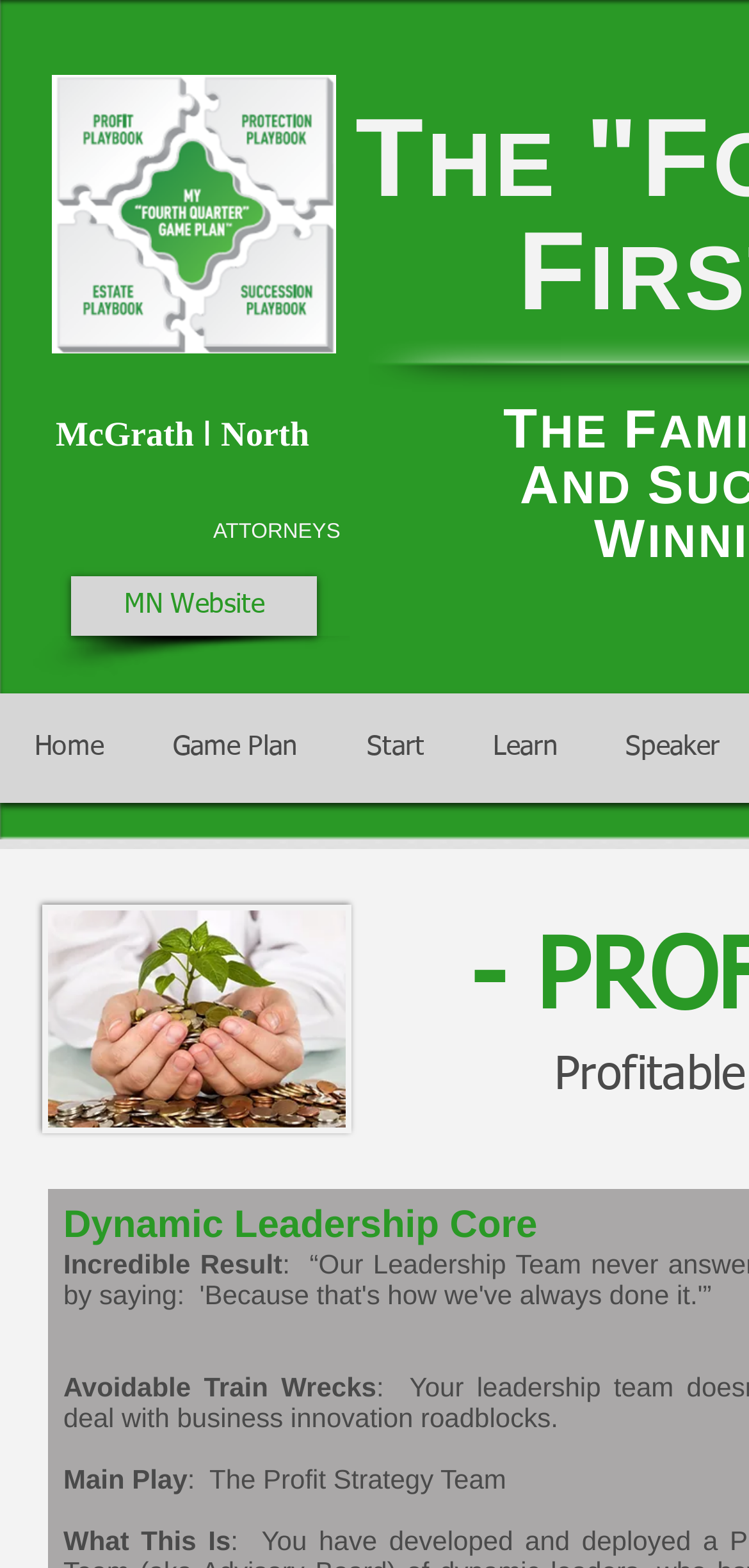Please find the bounding box coordinates of the clickable region needed to complete the following instruction: "Click the 'F' link". The bounding box coordinates must consist of four float numbers between 0 and 1, i.e., [left, top, right, bottom].

[0.691, 0.134, 0.786, 0.213]